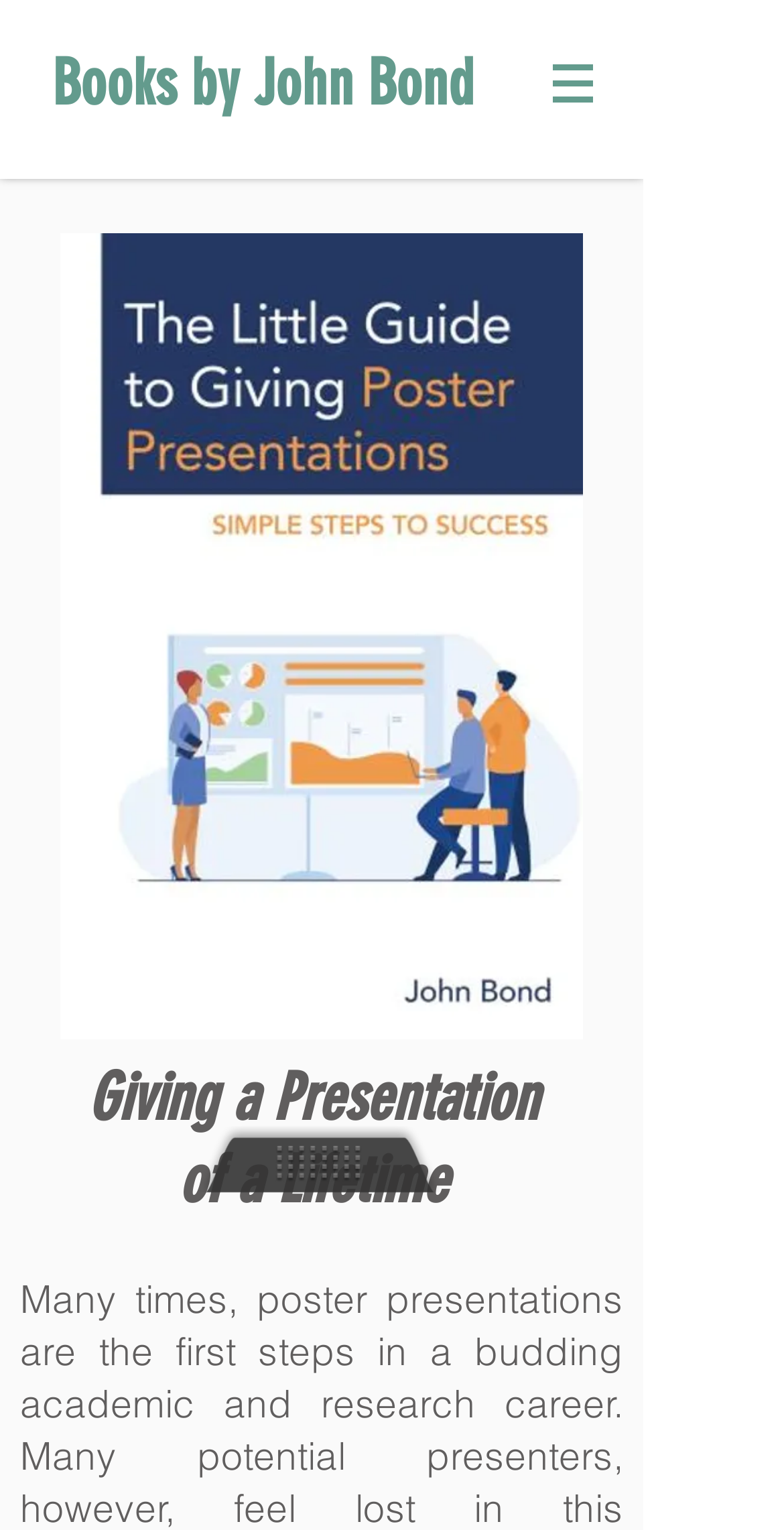Is there a navigation menu on the page?
Respond to the question with a well-detailed and thorough answer.

I found a navigation element labeled 'Site' which contains a button with a popup menu, indicating the presence of a navigation menu on the page.